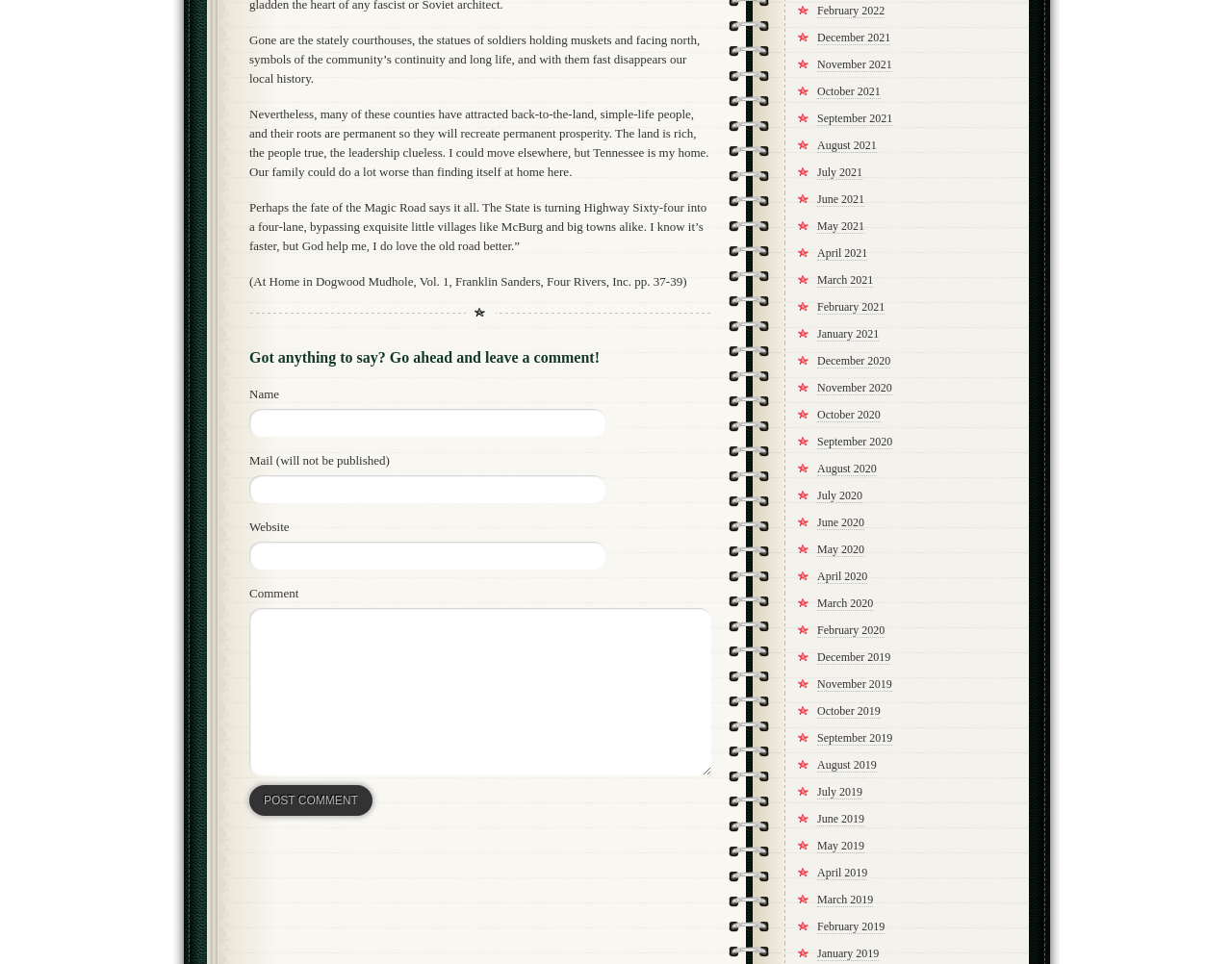How many textboxes are there for leaving a comment?
Provide a detailed answer to the question using information from the image.

There are three textboxes for leaving a comment, which are 'Name', 'Mail (will not be published)', and 'Website'. These textboxes are identified by their IDs 386, 388, and 390, respectively.